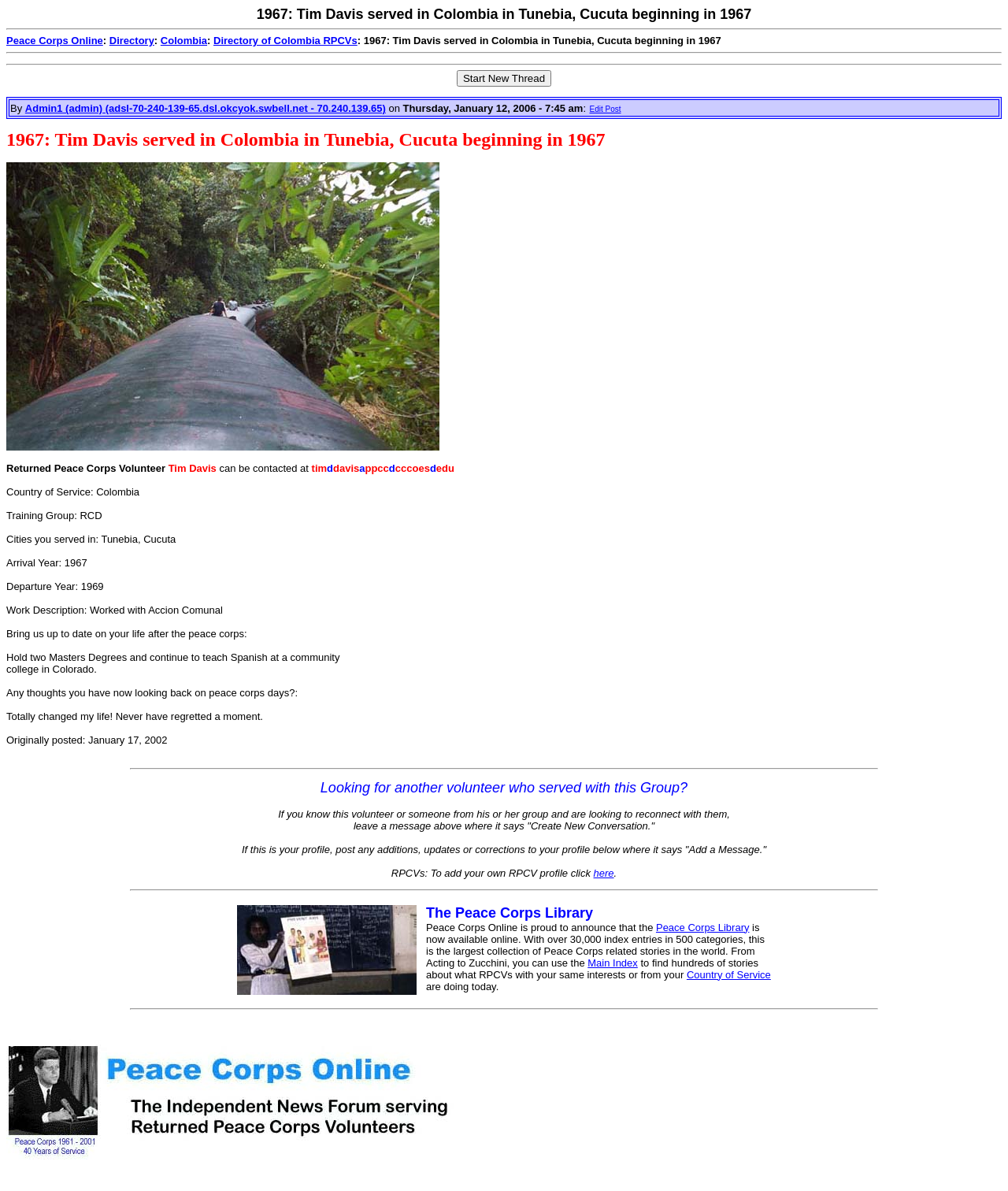What is the country of service of Tim Davis?
Provide a fully detailed and comprehensive answer to the question.

The country of service of Tim Davis can be found in the section 'Country of Service: Colombia' which is located below the 'Returned Peace Corps Volunteer' title.